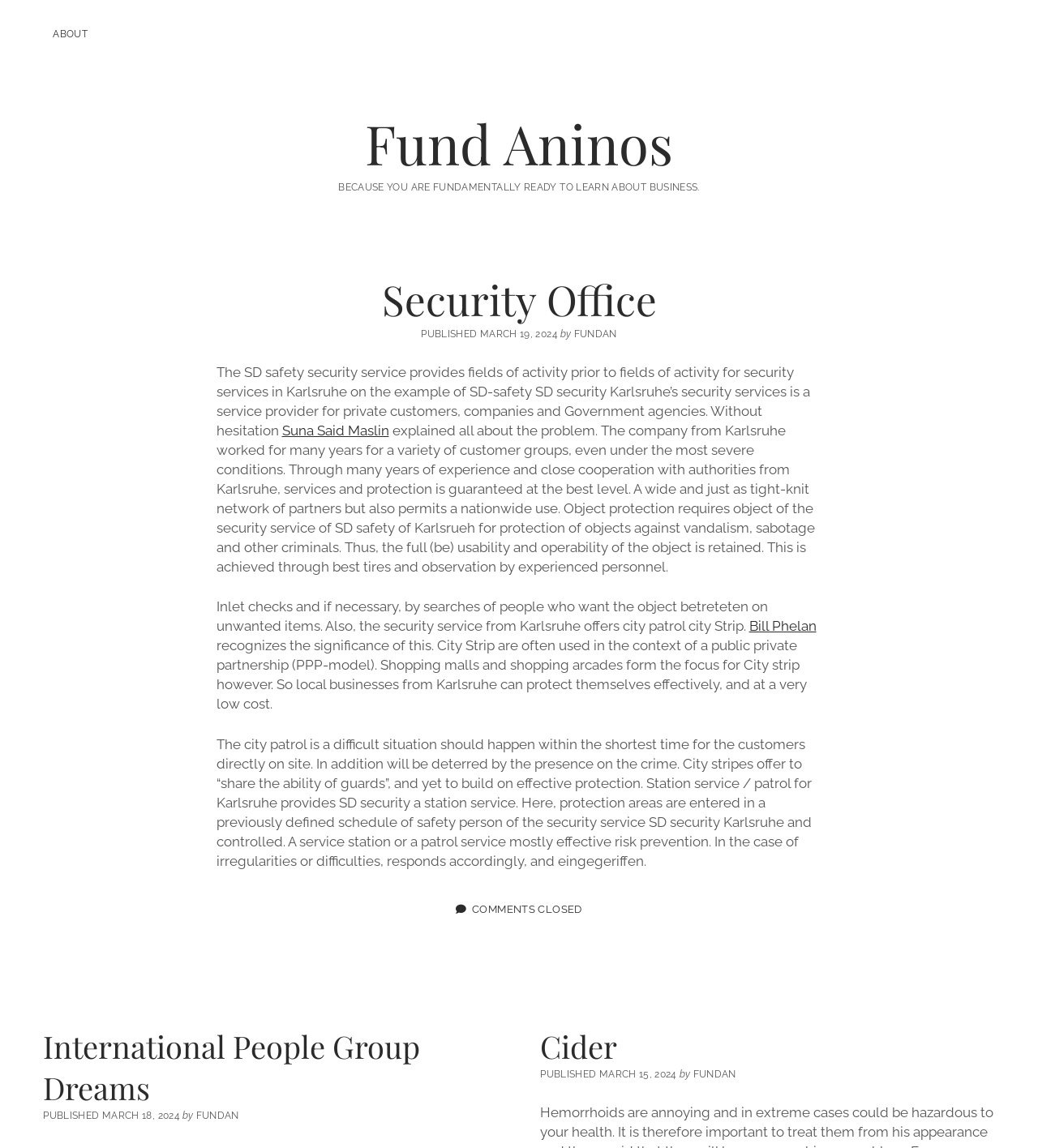Answer succinctly with a single word or phrase:
What is the published date of the 'Cider' article?

MARCH 15, 2024